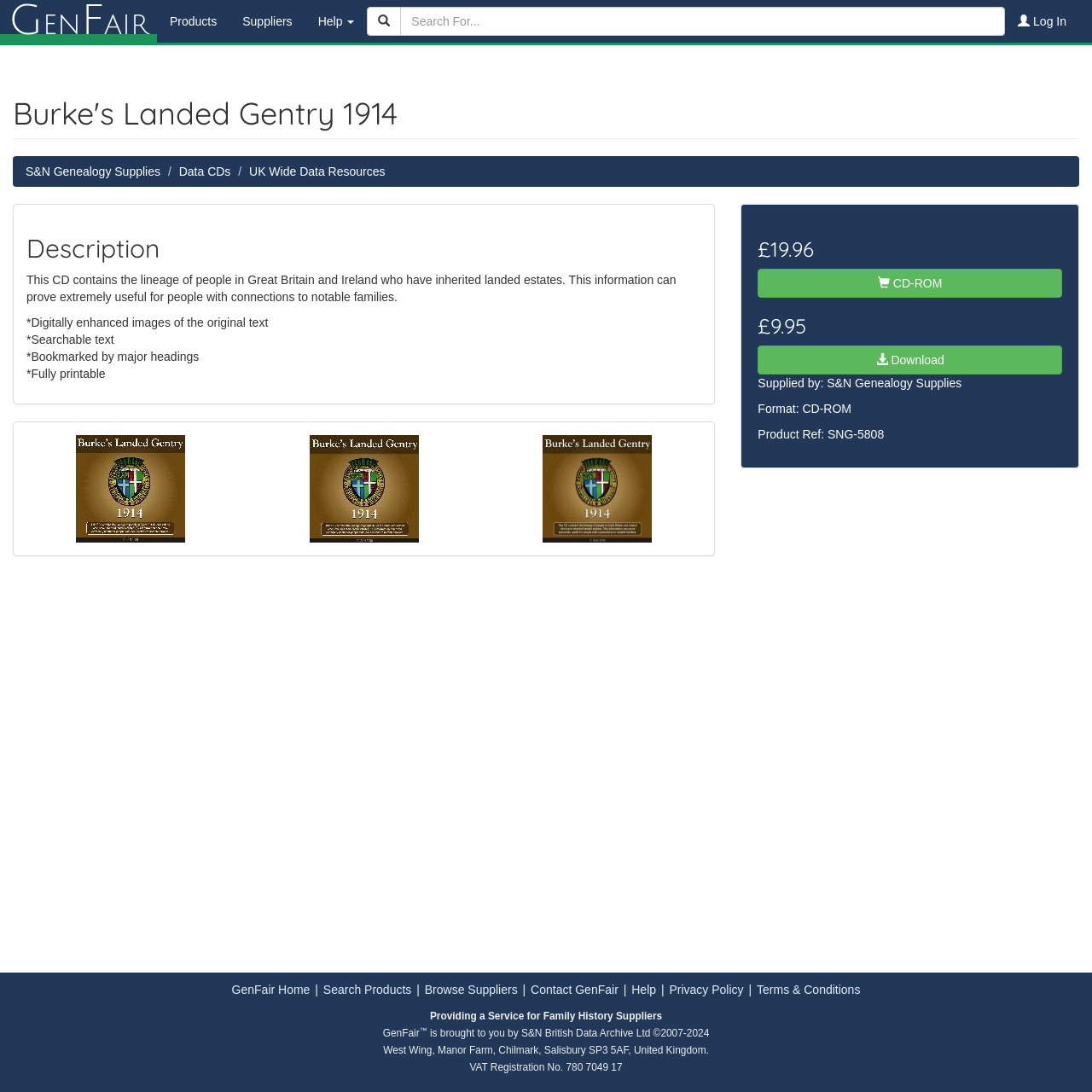Given the description Terms & Conditions, predict the bounding box coordinates of the UI element. Ensure the coordinates are in the format (top-left x, top-left y, bottom-right x, bottom-right y) and all values are between 0 and 1.

[0.691, 0.9, 0.789, 0.912]